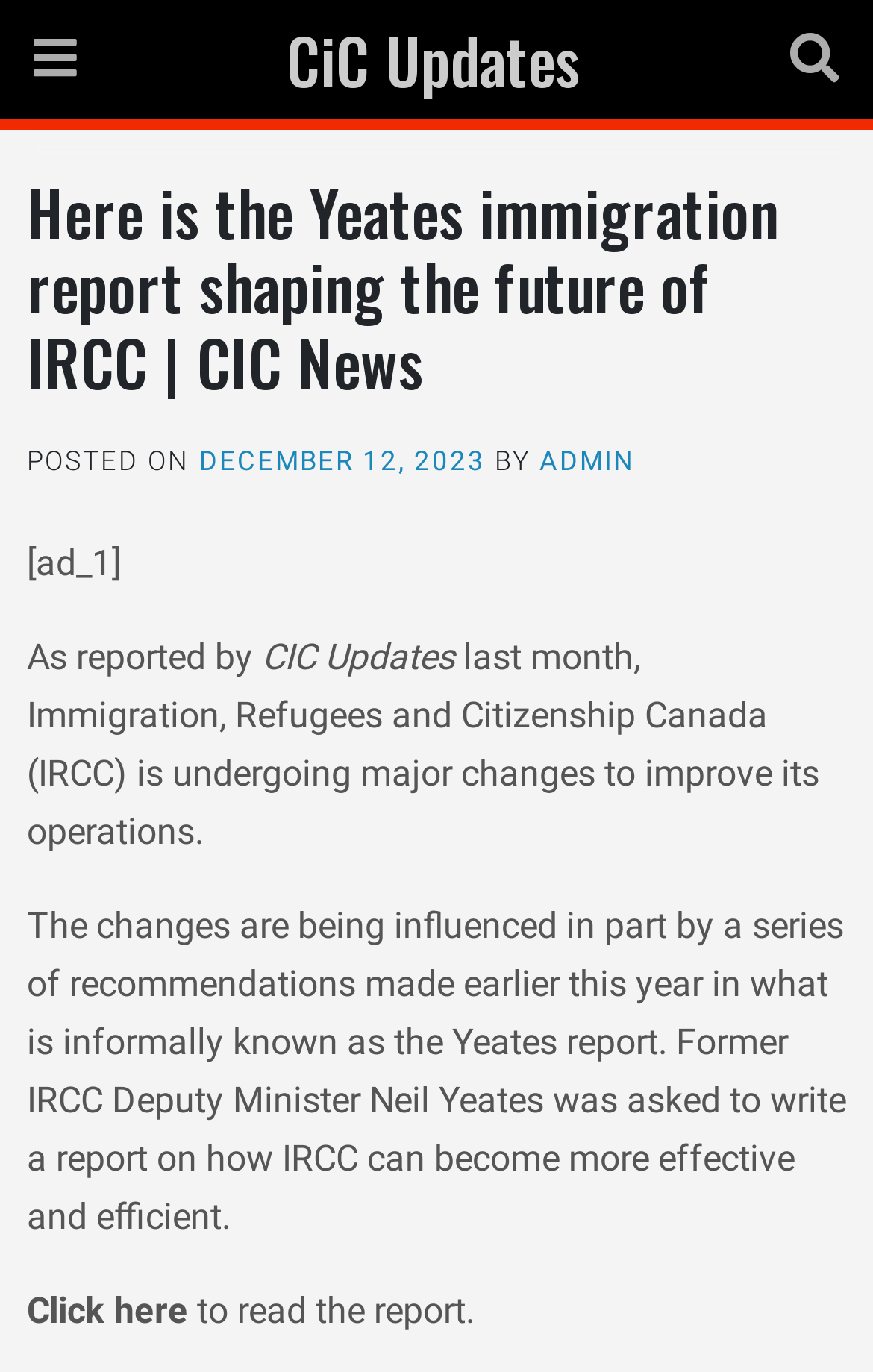What is the date of the post?
Please provide a detailed and comprehensive answer to the question.

I found the date of the post by looking at the text next to 'POSTED ON', which is 'DECEMBER 12, 2023'.